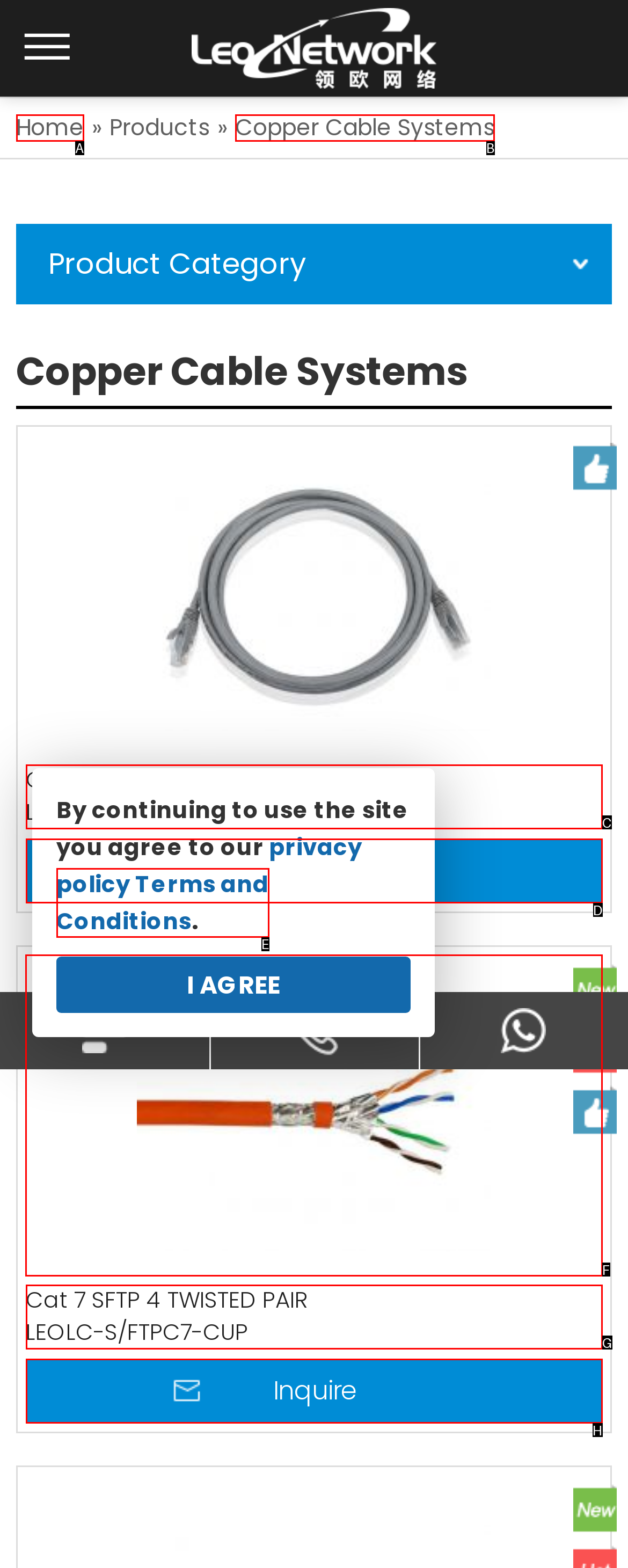Indicate which red-bounded element should be clicked to perform the task: view Cat 7 SFTP 4 TWISTED PAIR product Answer with the letter of the correct option.

F